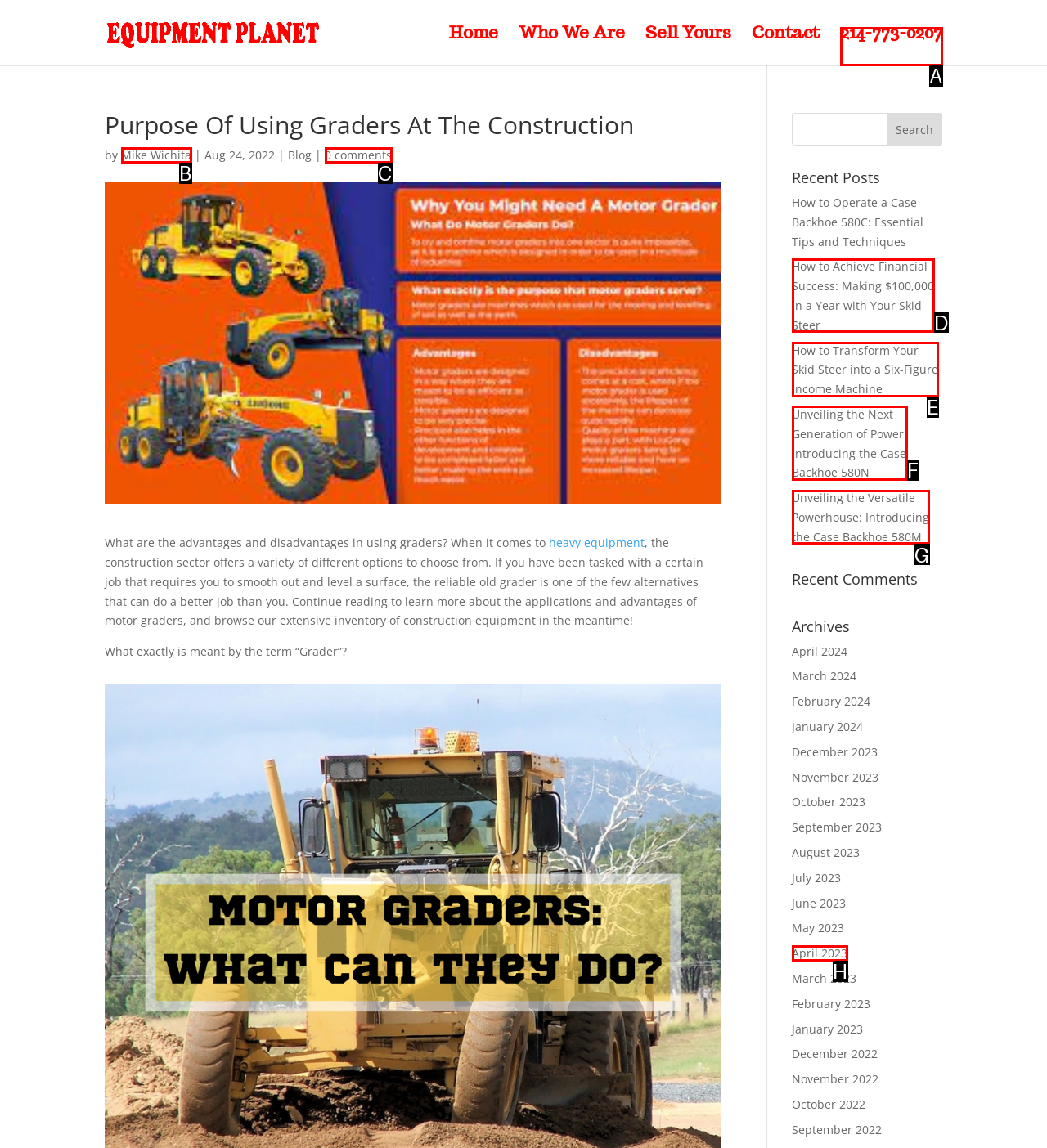Please identify the UI element that matches the description: 214-773-0207
Respond with the letter of the correct option.

A